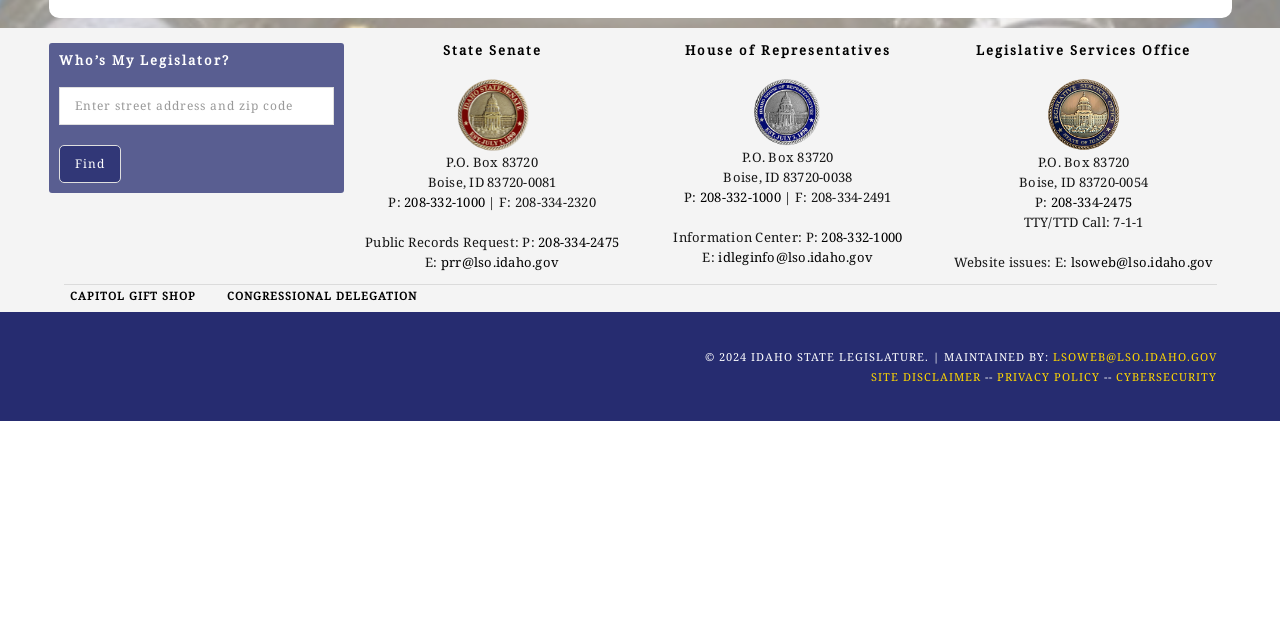Extract the bounding box coordinates of the UI element described: "Capitol Gift Shop". Provide the coordinates in the format [left, top, right, bottom] with values ranging from 0 to 1.

[0.054, 0.45, 0.153, 0.474]